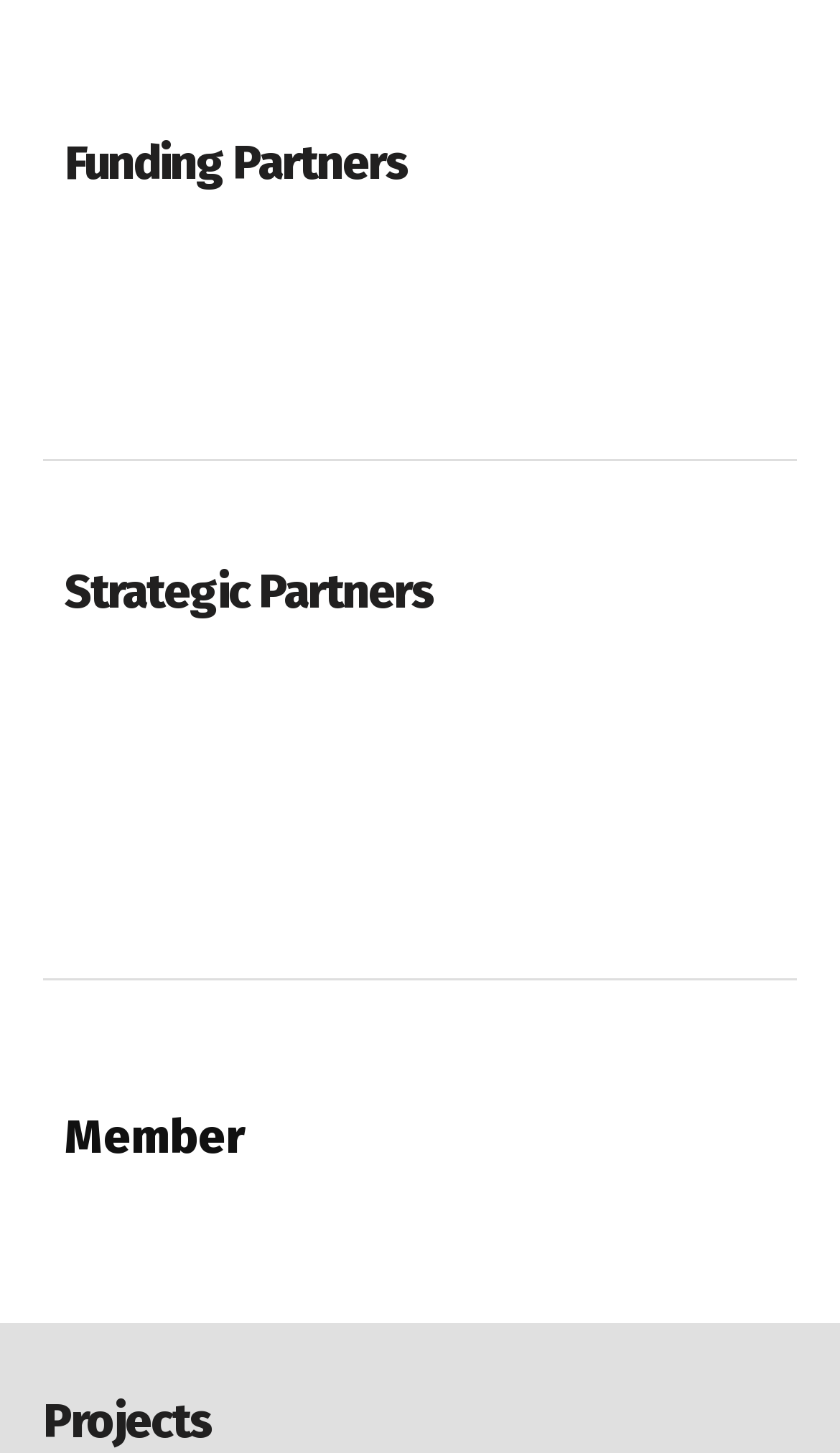Find the bounding box coordinates for the area you need to click to carry out the instruction: "Click on 'Facebook'". The coordinates should be four float numbers between 0 and 1, indicated as [left, top, right, bottom].

None